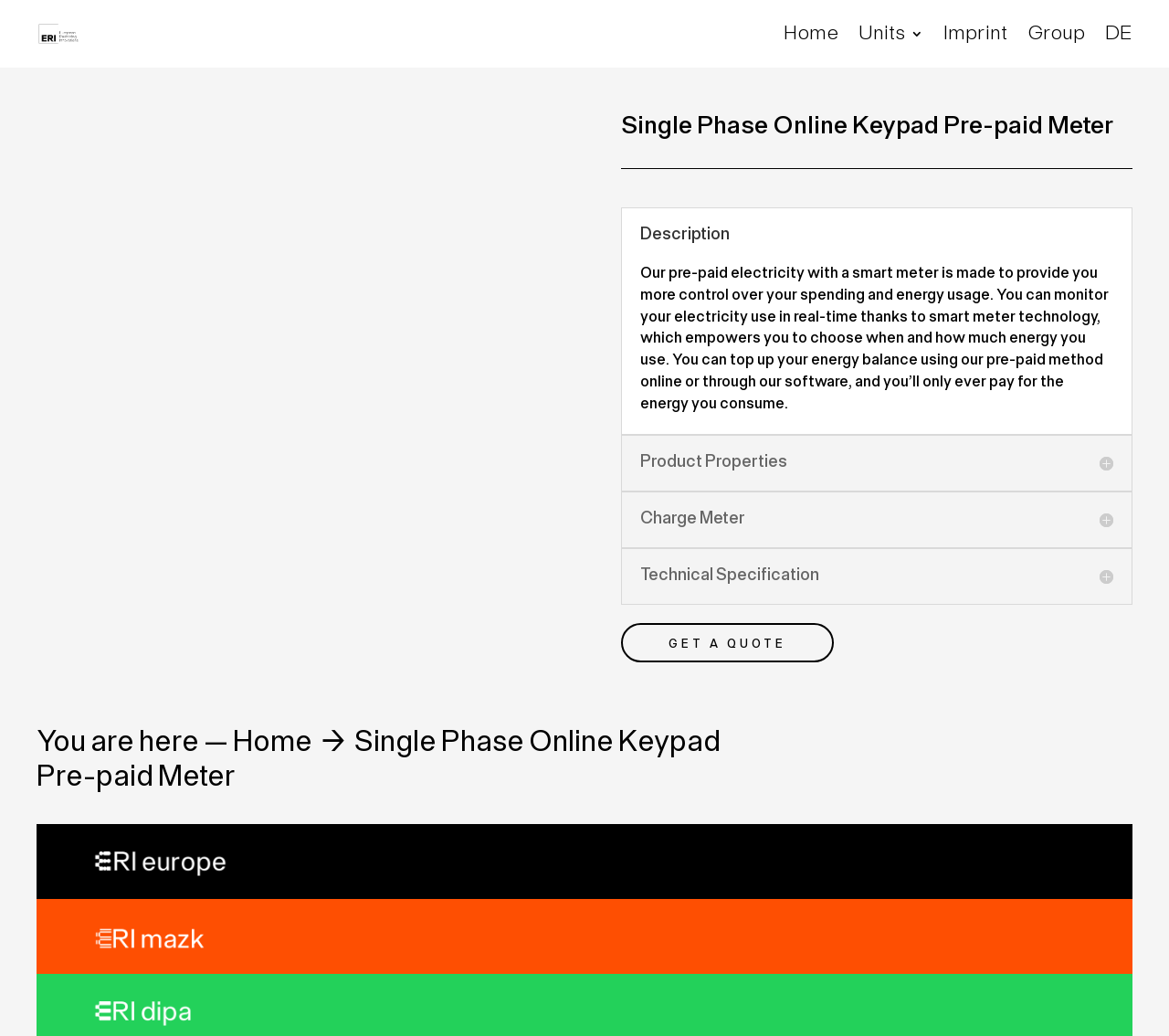Give a detailed account of the webpage, highlighting key information.

The webpage is about a single phase online keypad pre-paid meter, specifically highlighting its features and benefits. At the top left corner, there is a logo of "ERI European Reshoring Innovation" accompanied by a link to the same. On the top right corner, there are several links to navigate to different sections of the website, including "Home", "Units 3", "Imprint", "Group", and "DE".

Below the navigation links, there is a table layout that spans across the majority of the page. Within this layout, there is a heading that reads "Single Phase Online Keypad Pre-paid Meter". Below this heading, there is a description of the product, explaining how it provides users with more control over their expenditures and energy use. The description is followed by several headings, including "Description", "Product Properties", "Charge Meter", and "Technical Specification".

On the right side of the page, there is a call-to-action link that reads "GET A QUOTE $" encouraging users to take action. Above this link, there is a breadcrumb navigation showing the current page location, with links to navigate back to the "Home" page.

At the bottom of the page, there are three logos: "PPE europe logo", "PPE mazk logo", and "PPE dipa logo", aligned horizontally.